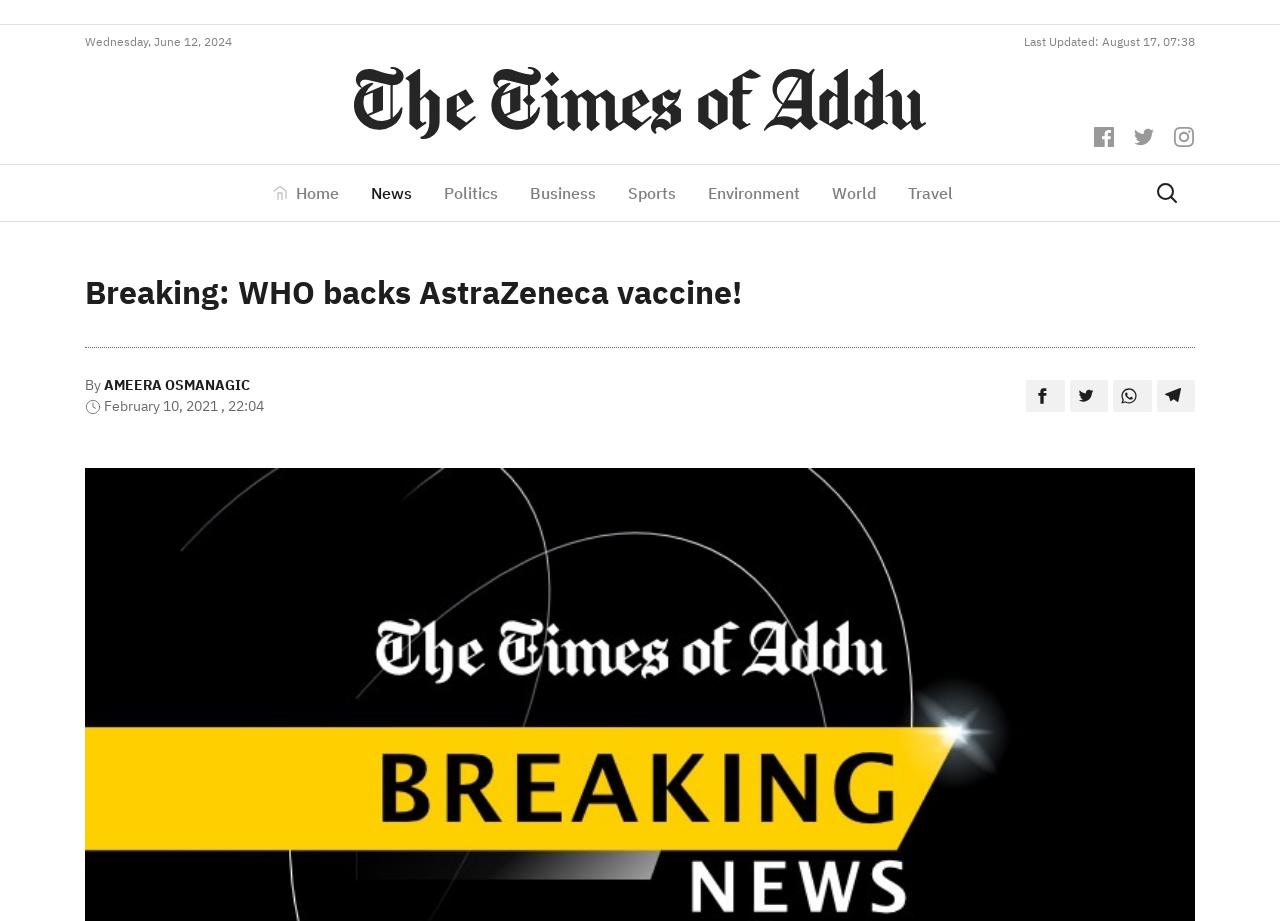Based on the element description "Ameera Osmanagic", predict the bounding box coordinates of the UI element.

[0.081, 0.408, 0.195, 0.428]